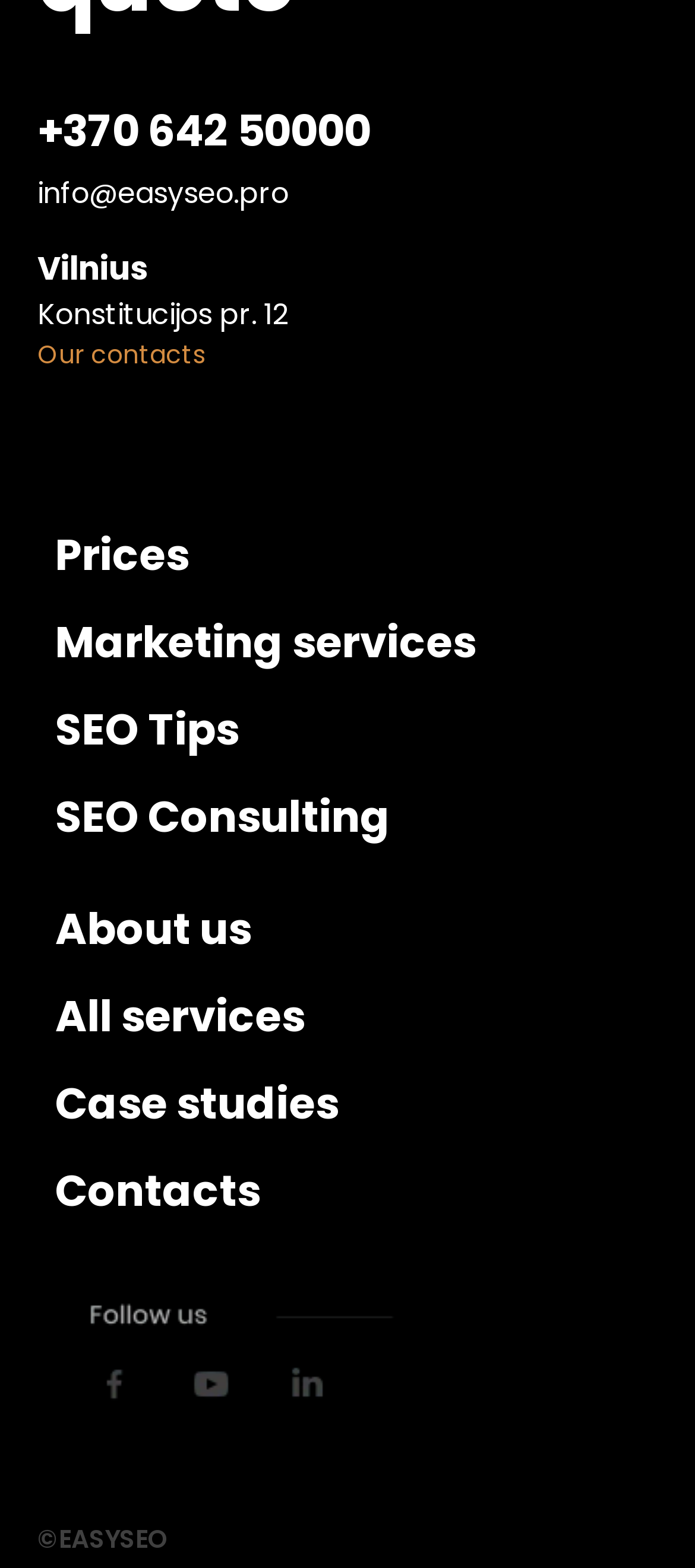Please identify the bounding box coordinates of the area I need to click to accomplish the following instruction: "view case studies".

[0.079, 0.684, 0.487, 0.722]